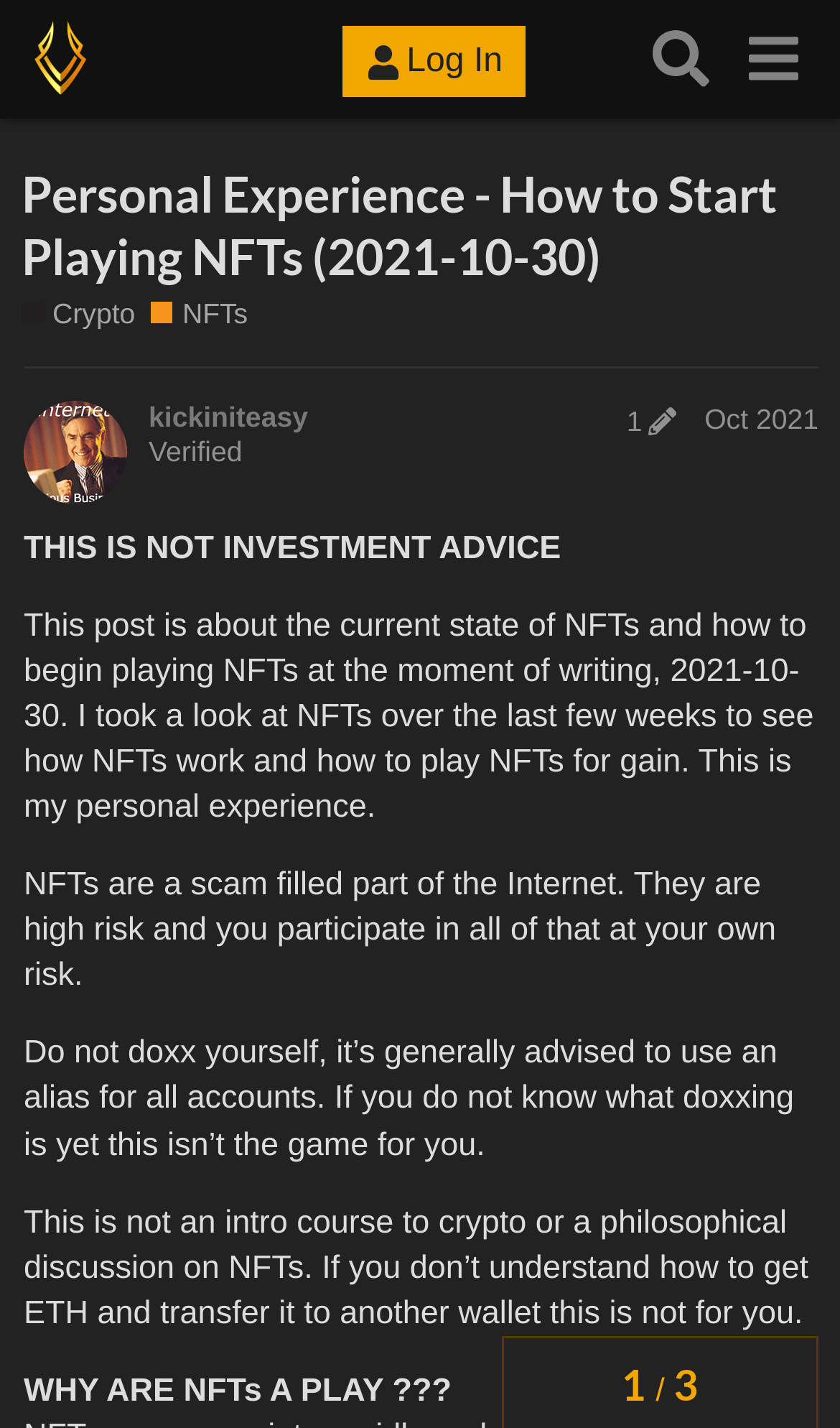Please give a succinct answer using a single word or phrase:
Who is the author of the post?

kickiniteasy